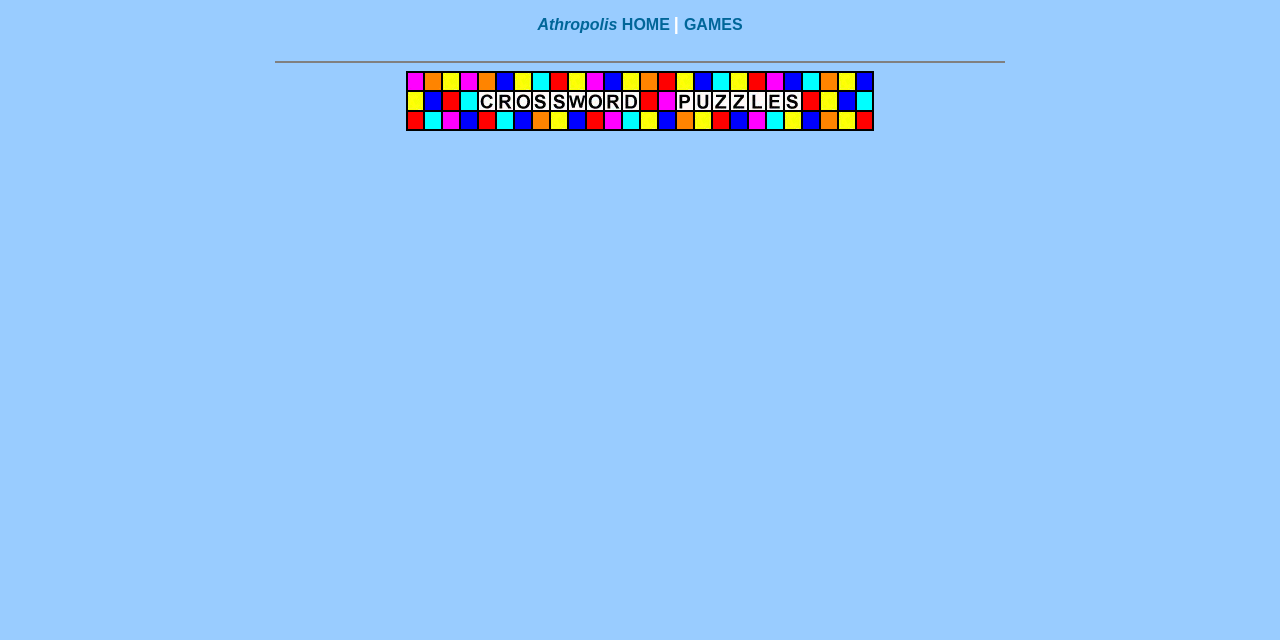Provide the bounding box coordinates in the format (top-left x, top-left y, bottom-right x, bottom-right y). All values are floating point numbers between 0 and 1. Determine the bounding box coordinate of the UI element described as: Athropolis HOME

[0.42, 0.025, 0.523, 0.052]